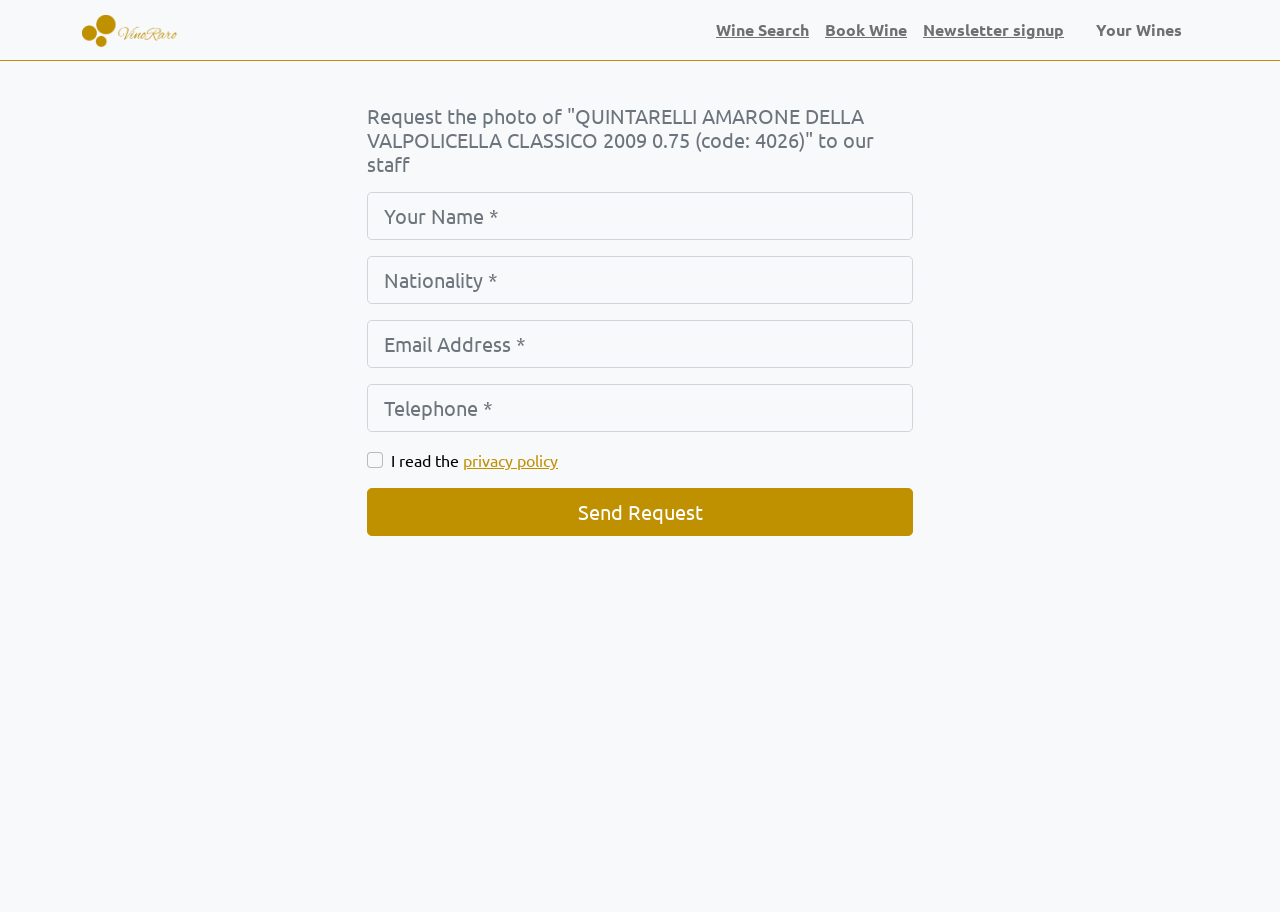Based on the image, please respond to the question with as much detail as possible:
What is the purpose of the checkbox?

By analyzing the checkbox element, I found that it is used to agree to the privacy policy. The checkbox is located at [0.287, 0.496, 0.299, 0.513] and is labeled 'I read the privacy policy'. There is also a link to the 'privacy policy' located at [0.362, 0.493, 0.436, 0.515].